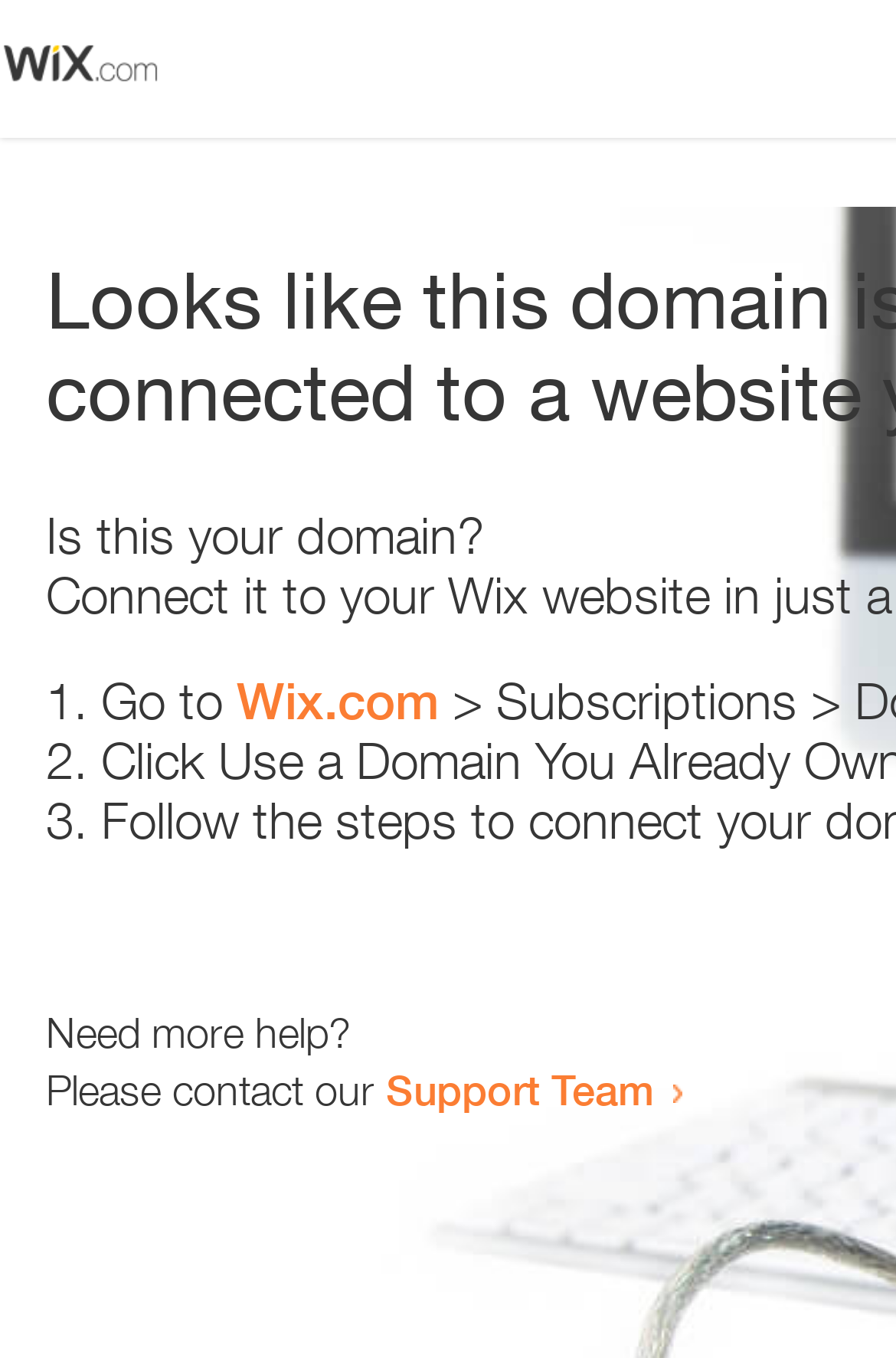Please find and generate the text of the main header of the webpage.

Looks like this domain isn't
connected to a website yet